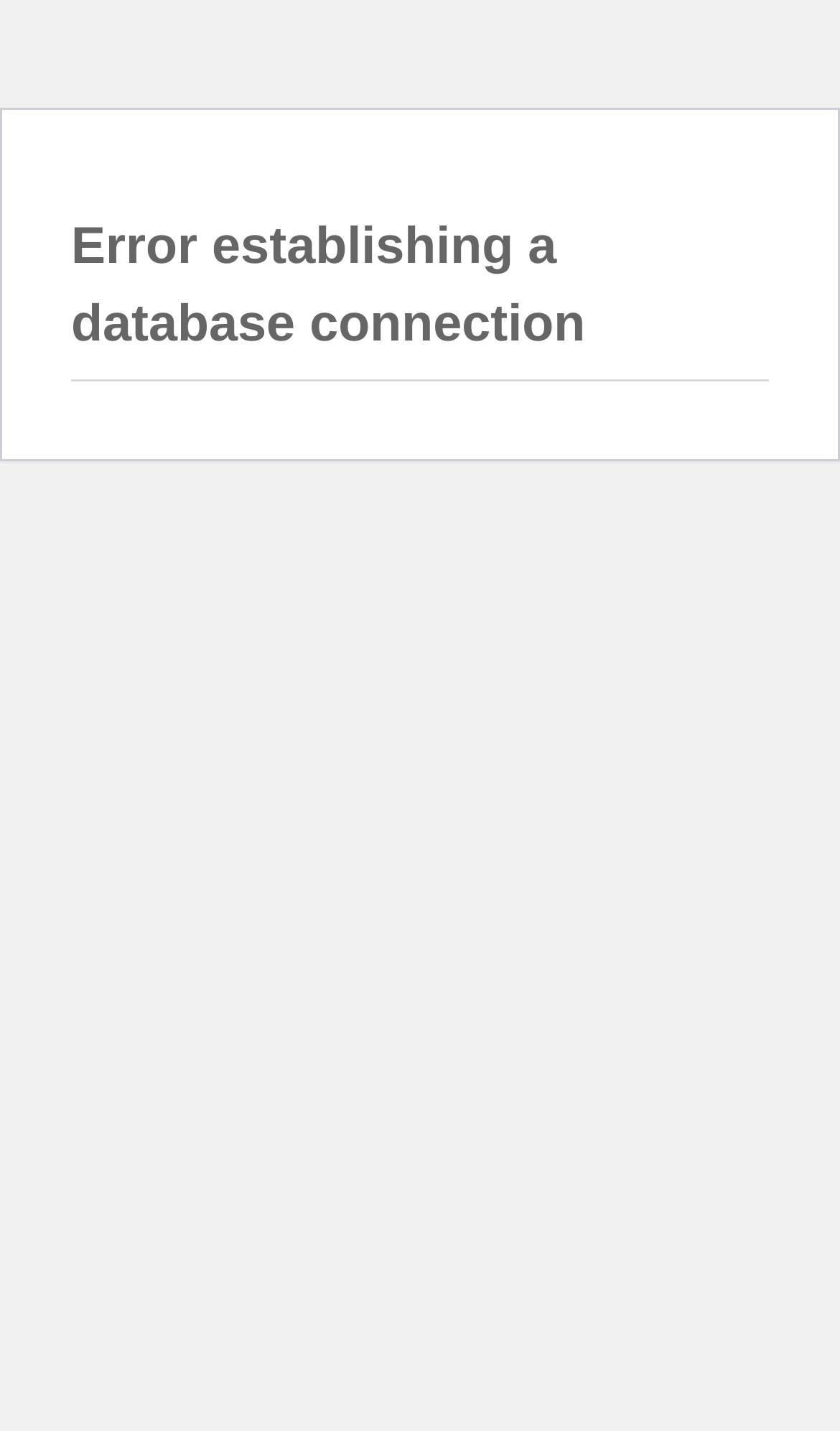Extract the main headline from the webpage and generate its text.

Error establishing a database connection